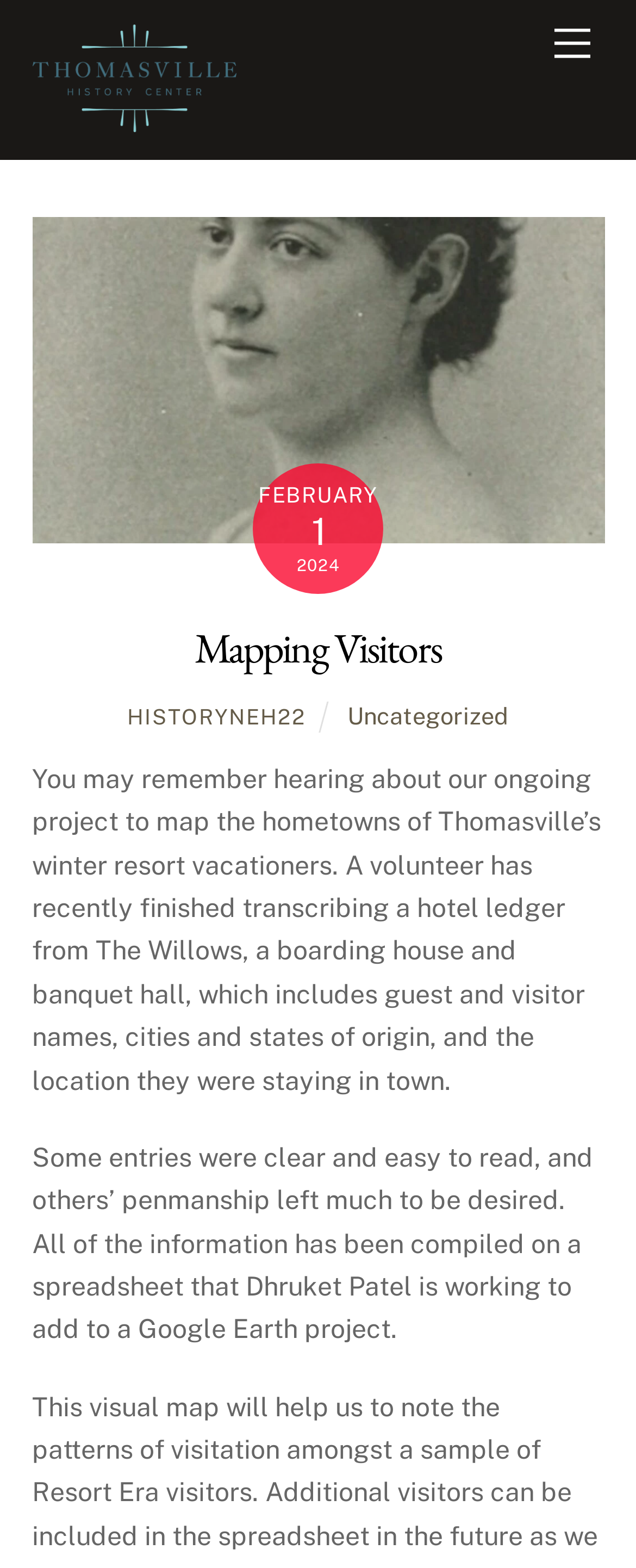What is the purpose of the project mentioned?
Deliver a detailed and extensive answer to the question.

The question asks for the purpose of the project mentioned in the webpage. After carefully reading the text, I found that the purpose of the project is to map the hometowns of Thomasville’s winter resort vacationers.